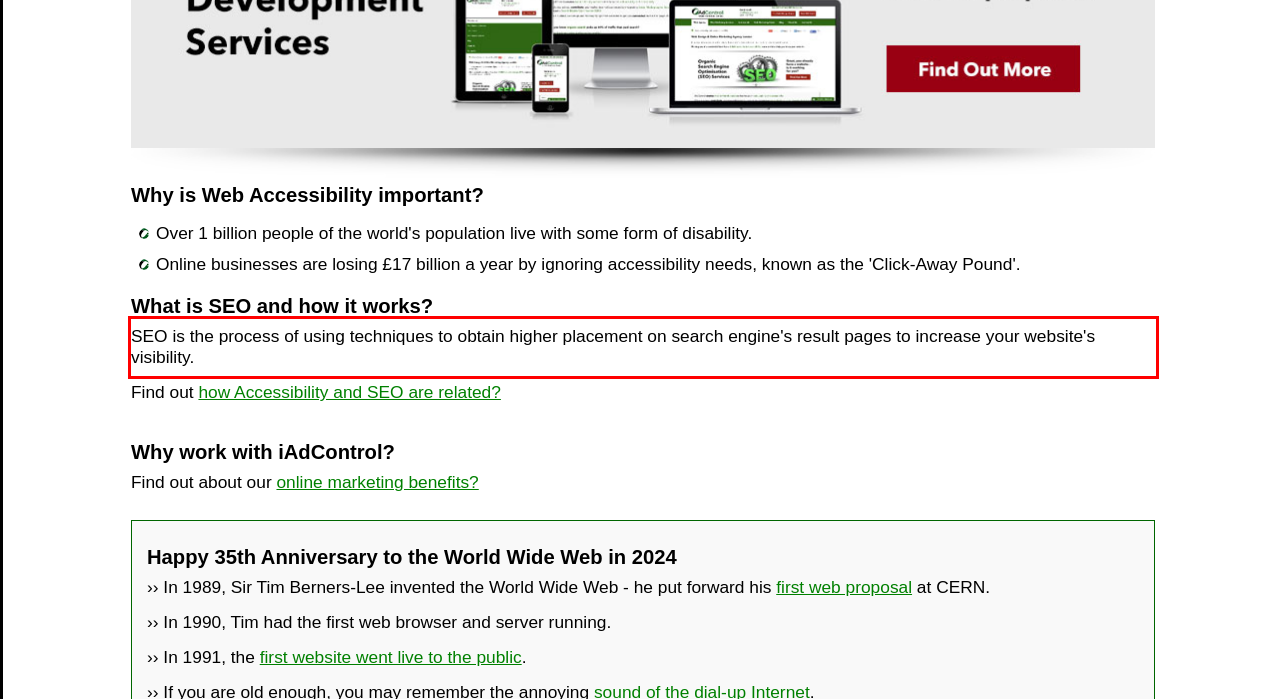Given a screenshot of a webpage, locate the red bounding box and extract the text it encloses.

SEO is the process of using techniques to obtain higher placement on search engine's result pages to increase your website's visibility.